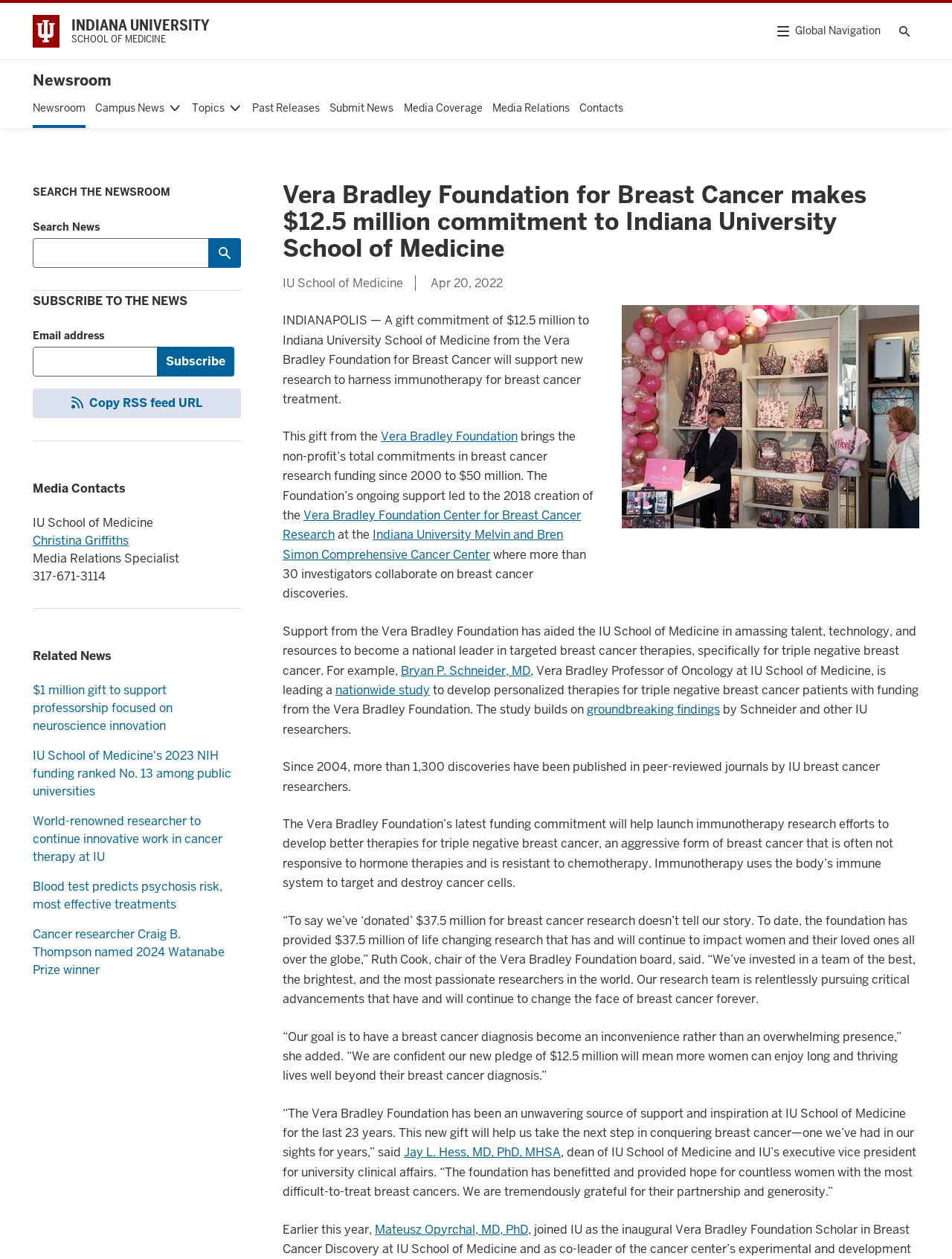Identify the bounding box coordinates for the region to click in order to carry out this instruction: "Contact Media Relations Specialist". Provide the coordinates using four float numbers between 0 and 1, formatted as [left, top, right, bottom].

[0.034, 0.423, 0.135, 0.436]